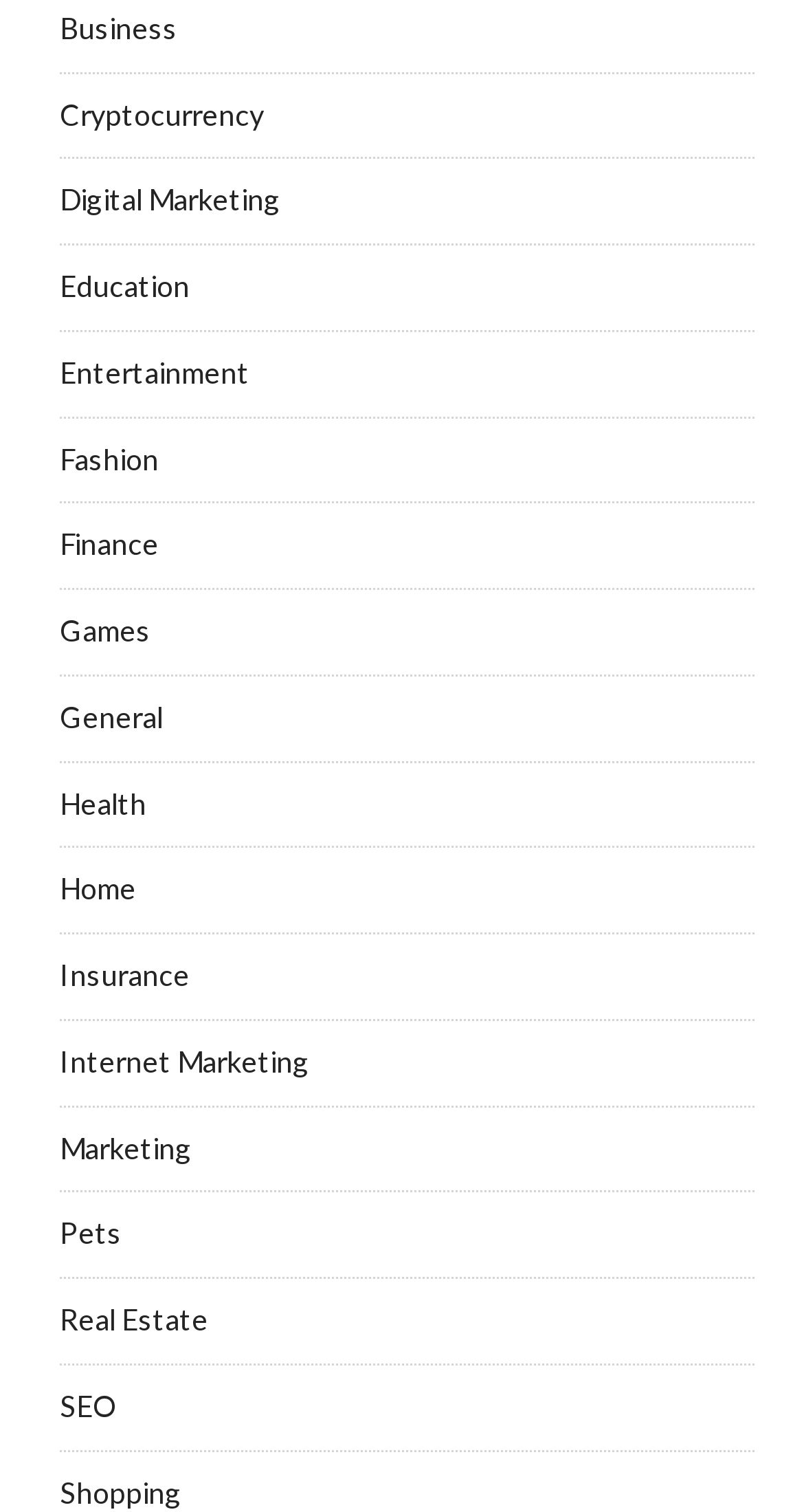What is the first category listed?
Give a single word or phrase as your answer by examining the image.

Business